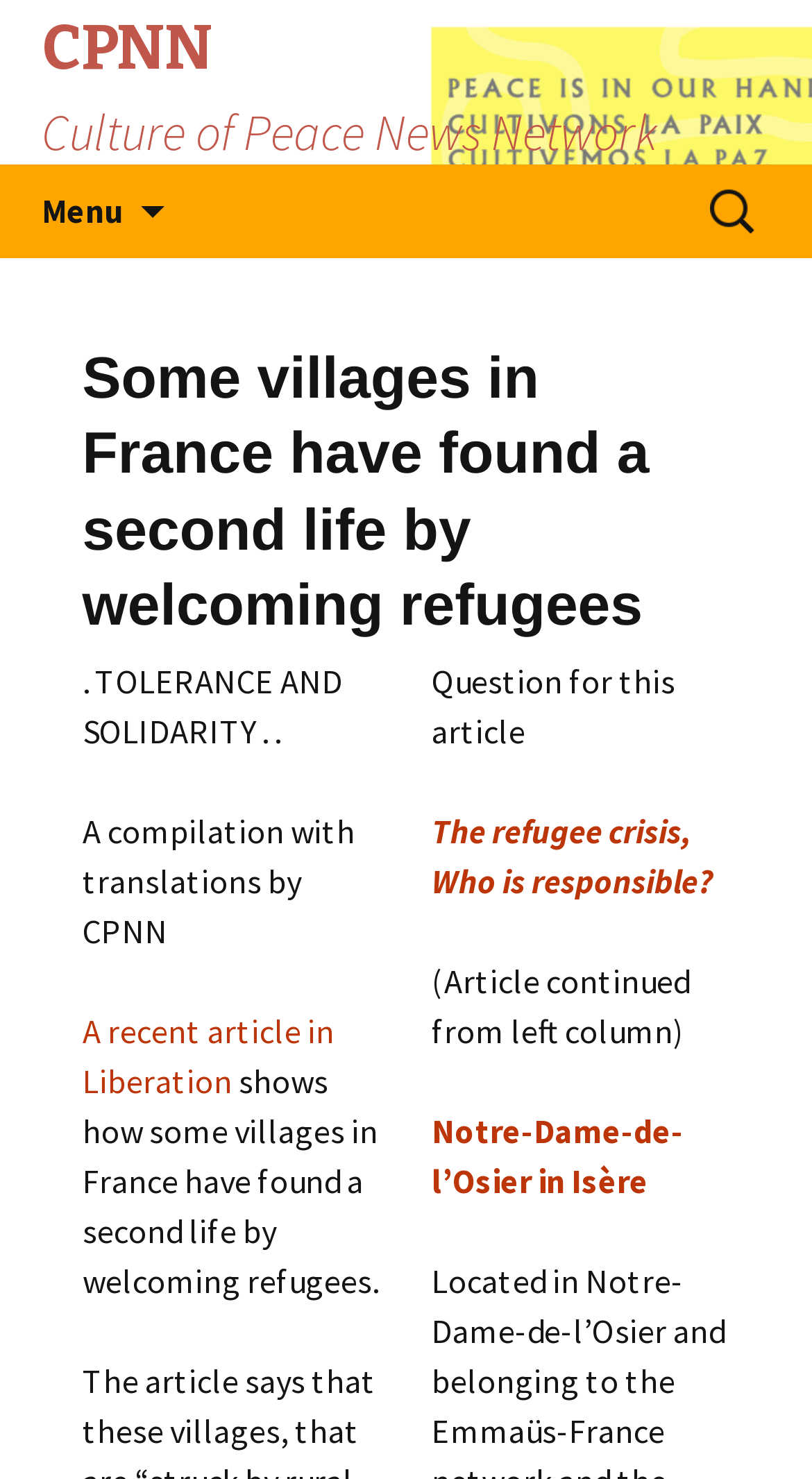Offer a detailed explanation of the webpage layout and contents.

The webpage is about an article from CPNN (Culture of Peace News Network) that discusses how some villages in France have found a new lease on life by welcoming refugees. At the top left of the page, there is a link to CPNN, accompanied by two headings that display the organization's name and full title. Next to it, there is a button labeled "Menu" that is not expanded. 

Below the top section, there is a link to "Skip to content" and a search bar with a placeholder text "Search for:". The search bar is located at the top right of the page. 

The main content of the page is divided into two columns. The left column has a heading that displays the title of the article, followed by a subtitle ". TOLERANCE AND SOLIDARITY .." and a description "A compilation with translations by CPNN". There is also a link to an article in Liberation that is mentioned in the description. 

The right column has a static text "Question for this article" followed by a link to another article titled "The refugee crisis, Who is responsible?". Below it, there is a static text "(Article continued from left column)" and a link to "Notre-Dame-de-l’Osier in Isère".